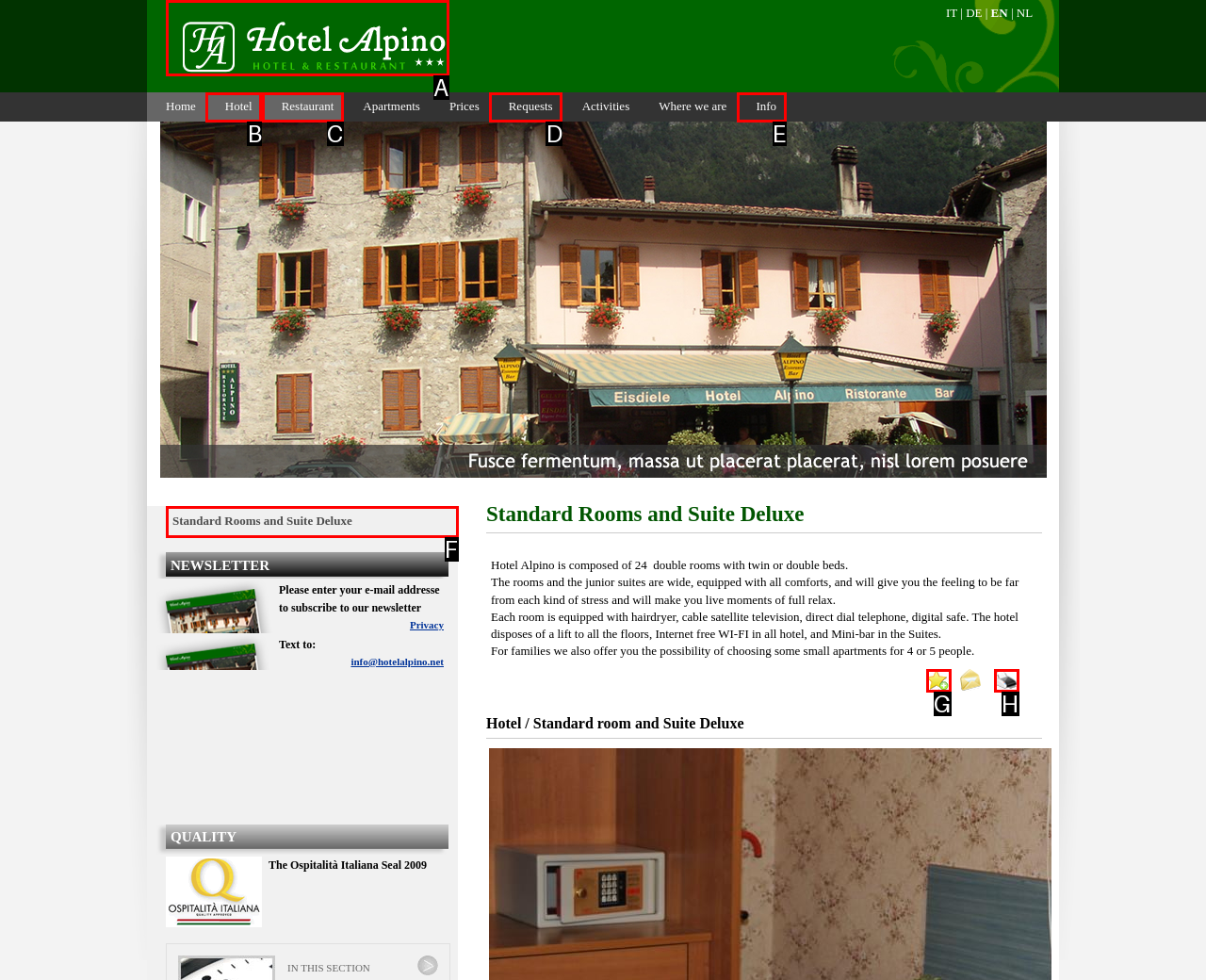Identify the HTML element that best matches the description: Mike. Provide your answer by selecting the corresponding letter from the given options.

None